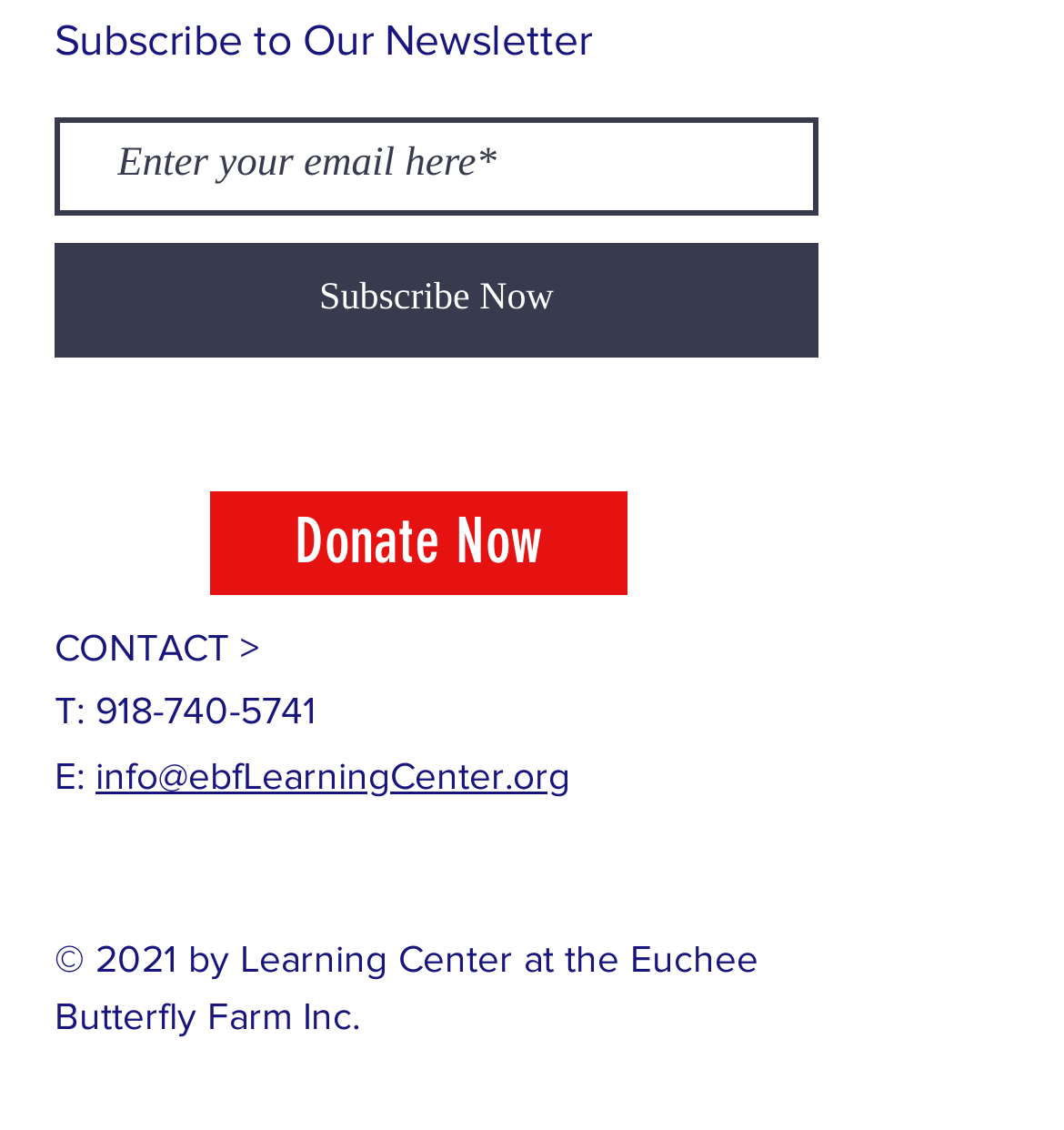Determine the bounding box for the UI element described here: "alt="Hashems.com"".

None